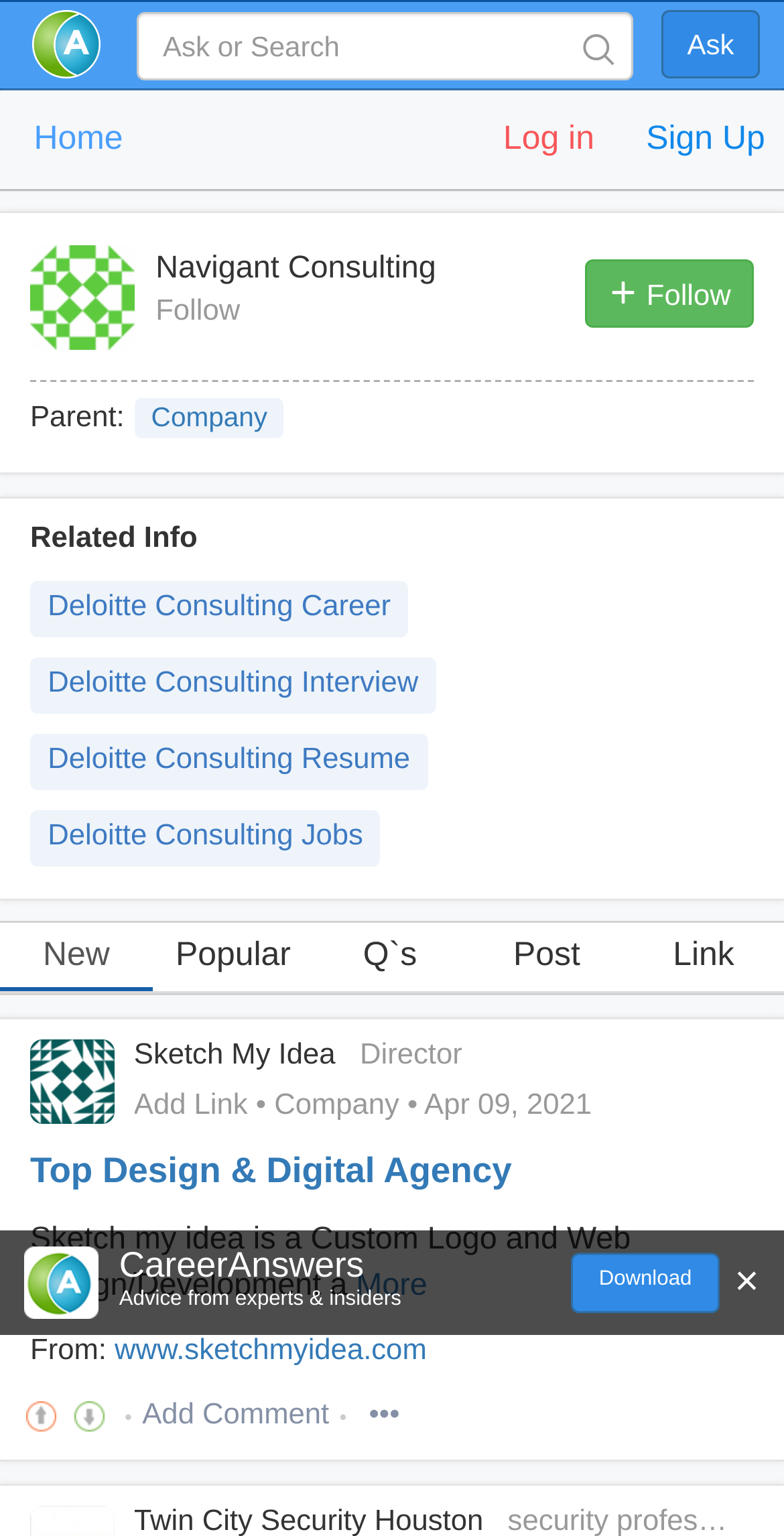Please examine the image and provide a detailed answer to the question: How many links are available in the tablist?

The tablist is located at the middle of the webpage and it contains 6 links, namely 'New', 'Popular', 'Q`s', 'Post', 'Link', and an empty link.